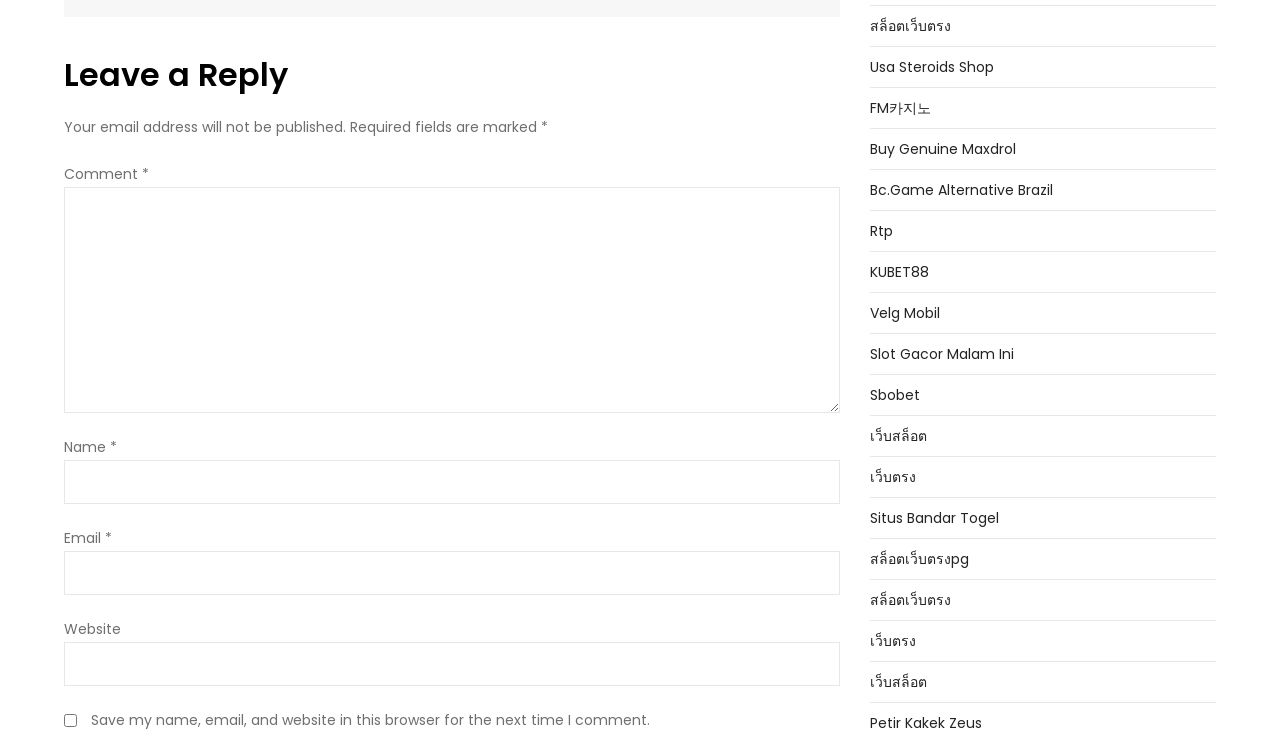Locate the bounding box coordinates of the clickable region necessary to complete the following instruction: "Click on สล็อตเว็บตรง". Provide the coordinates in the format of four float numbers between 0 and 1, i.e., [left, top, right, bottom].

[0.68, 0.018, 0.743, 0.053]